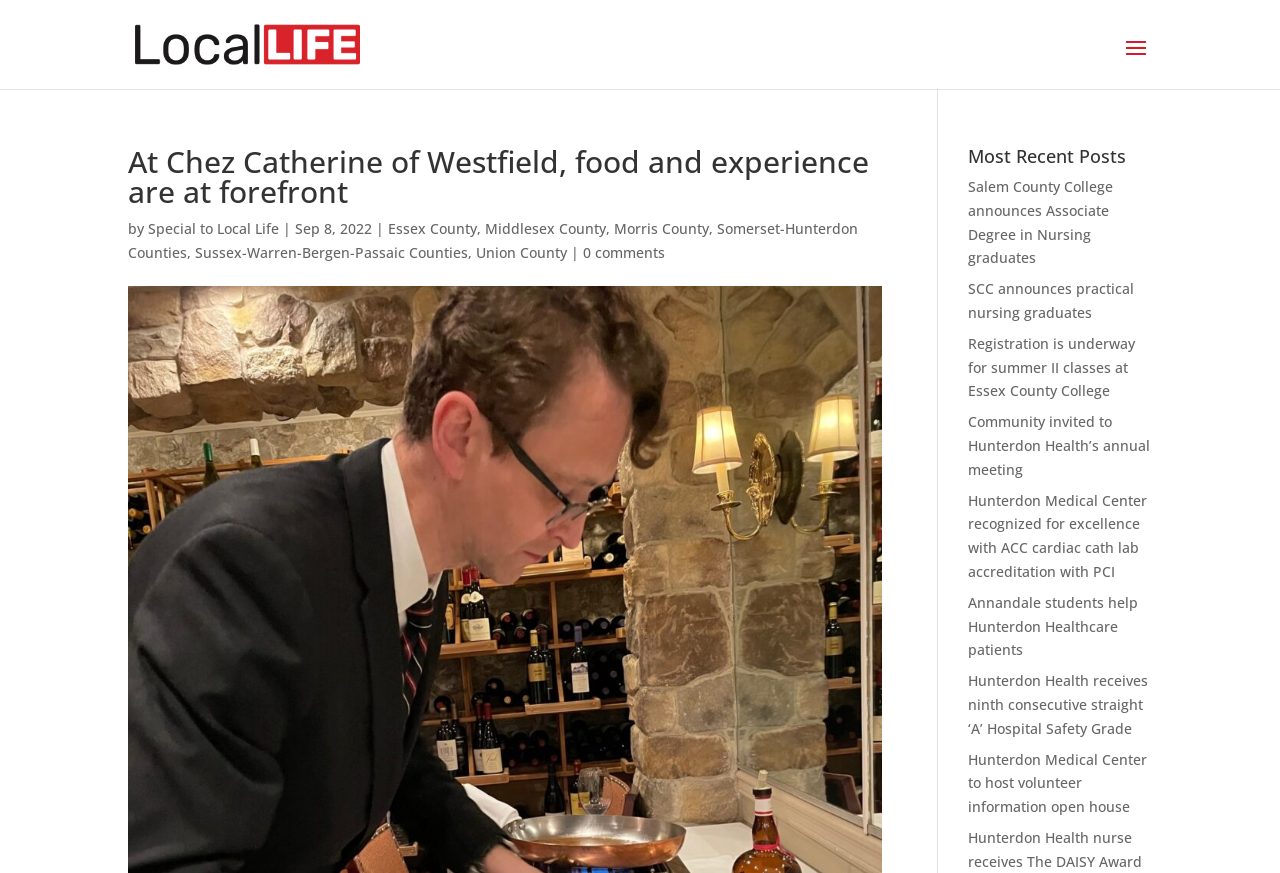Generate the text content of the main headline of the webpage.

At Chez Catherine of Westfield, food and experience are at forefront